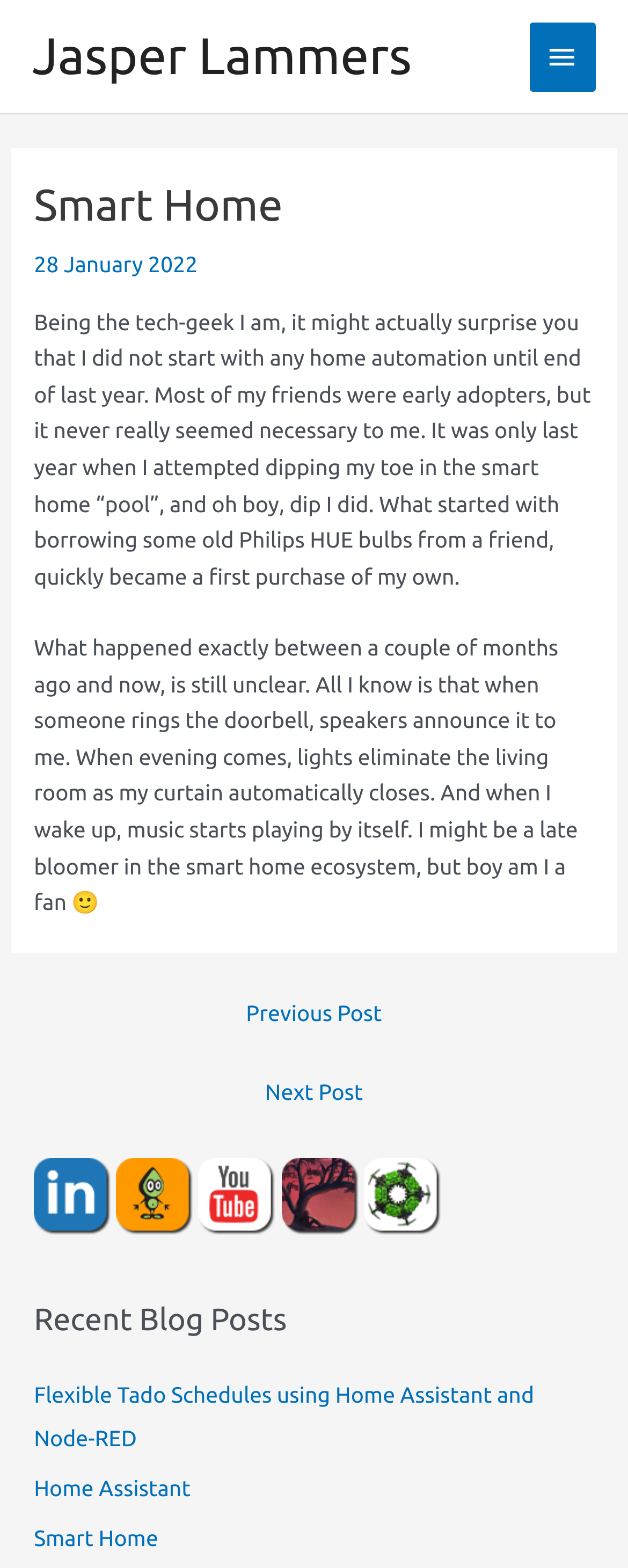What is the date of the latest blog post?
Refer to the screenshot and respond with a concise word or phrase.

28 January 2022